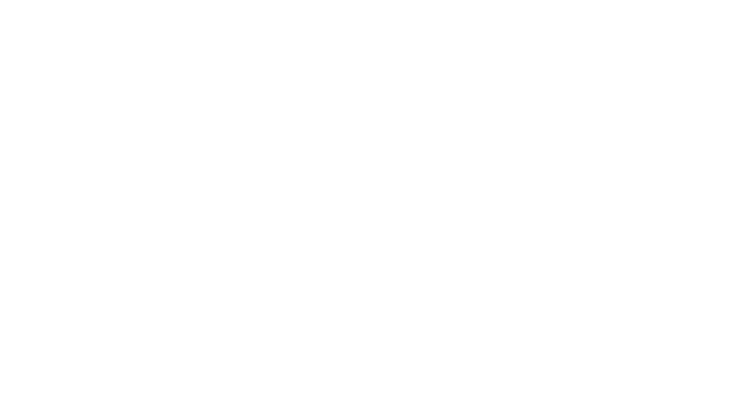What is the purpose of the template? Look at the image and give a one-word or short phrase answer.

To analyze business strategies